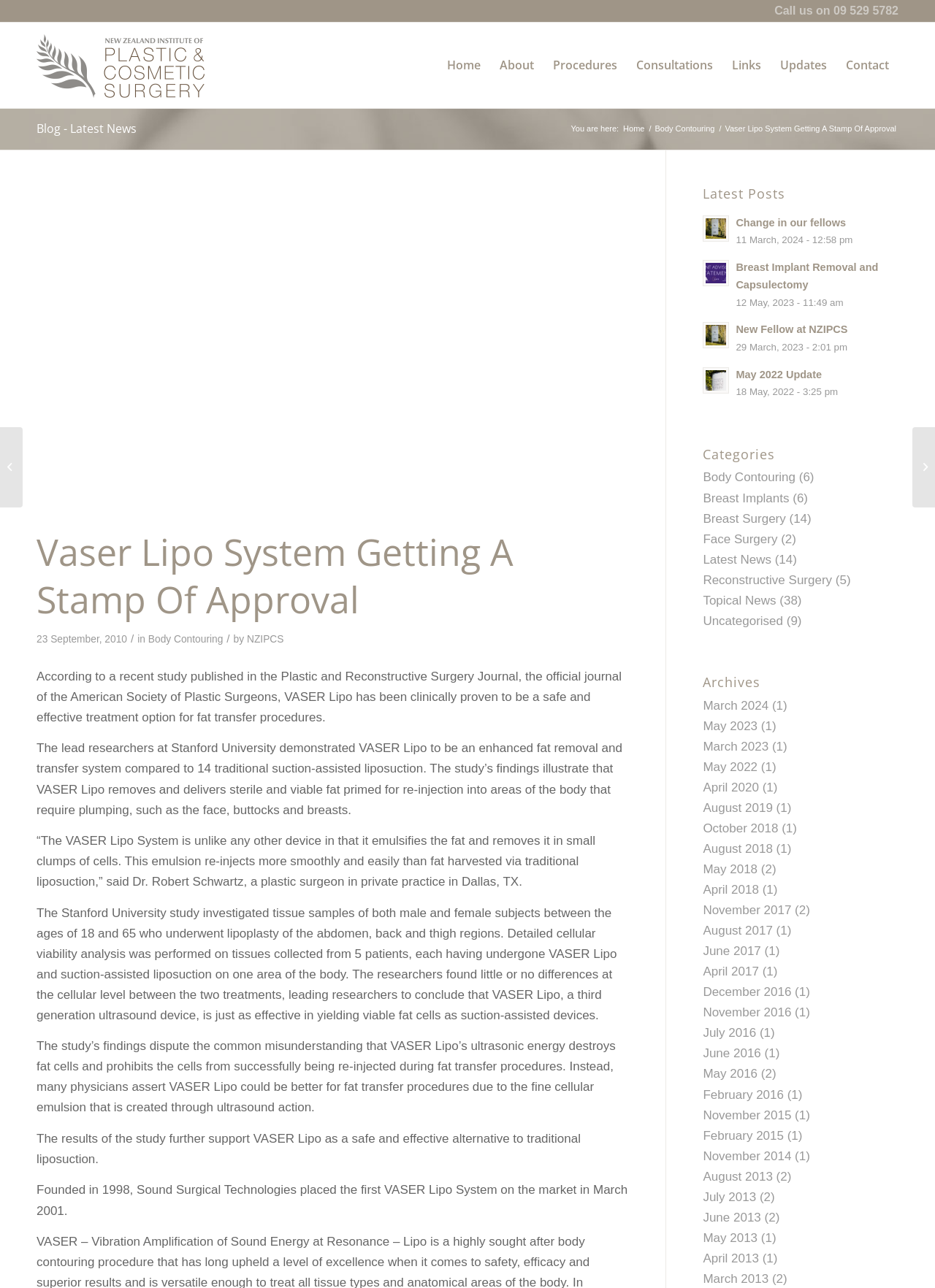Using the provided element description: "Contact", determine the bounding box coordinates of the corresponding UI element in the screenshot.

[0.895, 0.018, 0.961, 0.084]